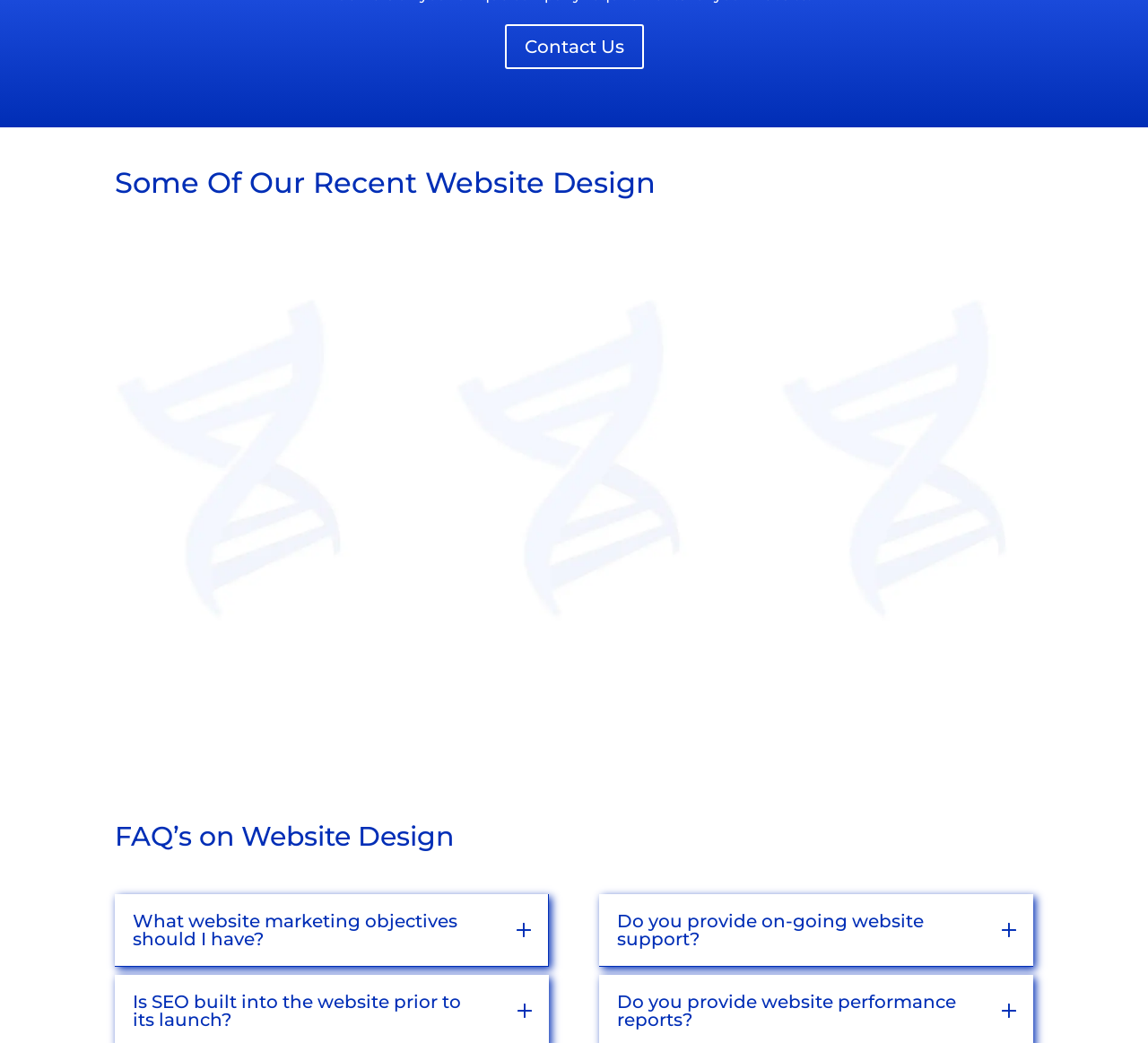Identify the bounding box for the given UI element using the description provided. Coordinates should be in the format (top-left x, top-left y, bottom-right x, bottom-right y) and must be between 0 and 1. Here is the description: title="West Midlands website design company"

[0.1, 0.531, 0.282, 0.547]